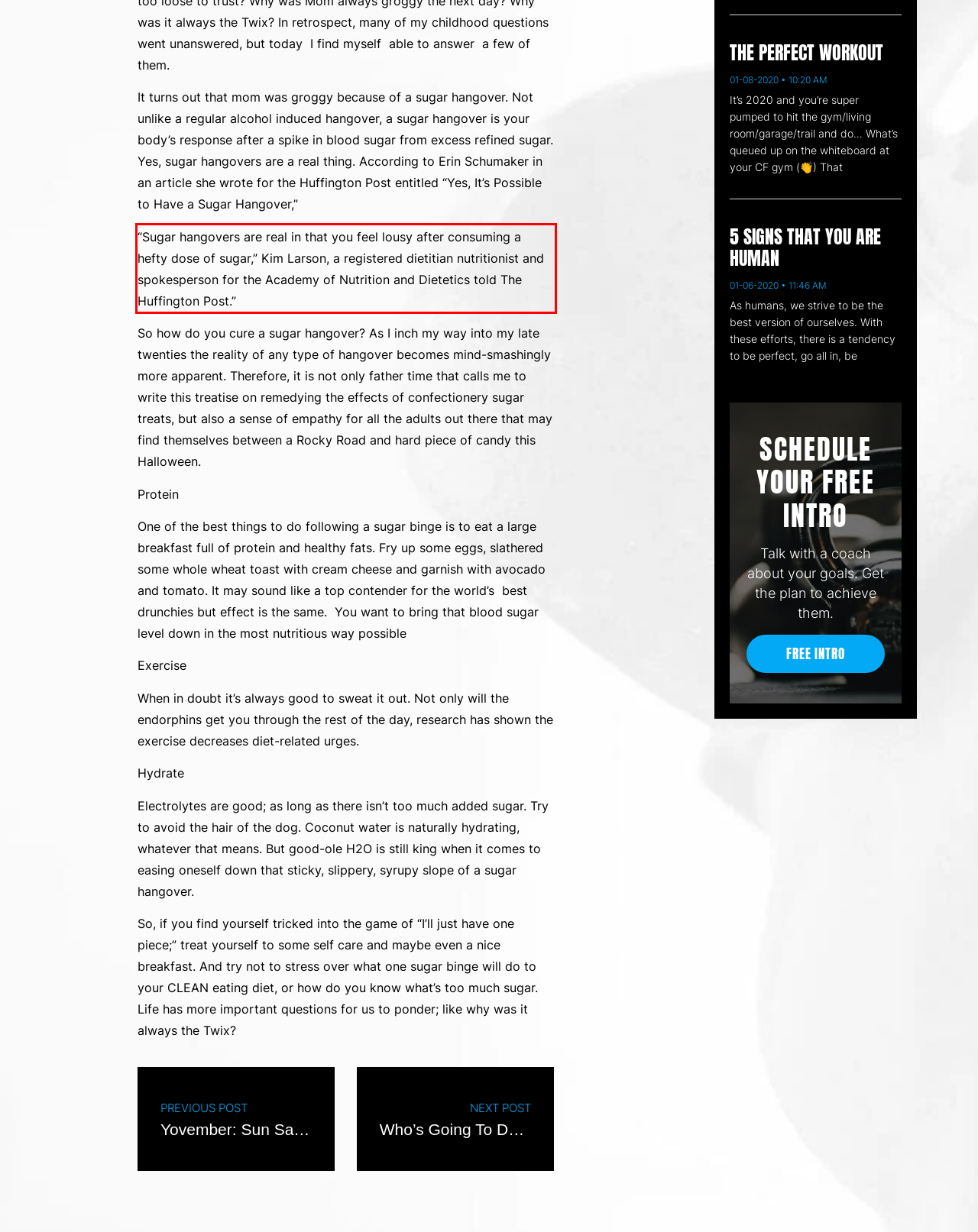With the provided screenshot of a webpage, locate the red bounding box and perform OCR to extract the text content inside it.

“Sugar hangovers are real in that you feel lousy after consuming a hefty dose of sugar,” Kim Larson, a registered dietitian nutritionist and spokesperson for the Academy of Nutrition and Dietetics told The Huffington Post.”